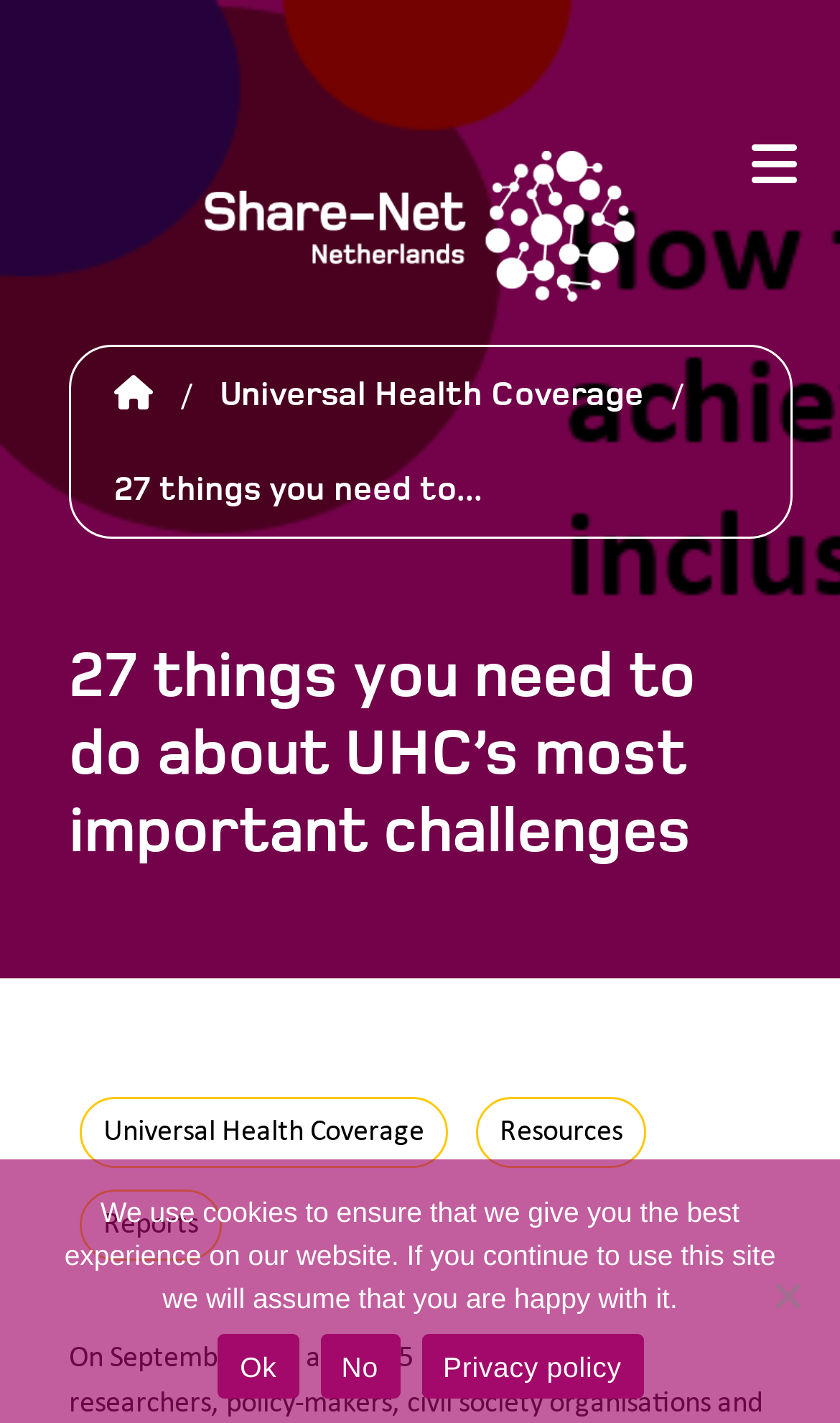What are the two categories listed?
Using the image, provide a detailed and thorough answer to the question.

The webpage lists two categories: 'Resources' and 'Reports', which can be found in the middle section of the webpage.